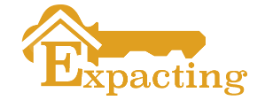Formulate a detailed description of the image content.

The image features a logo for a real estate-related brand, showcasing the word "Expecting" prominently, with the initial "E" styled in a unique design. Accompanying the text is a graphic representation of a house integrated with a key symbol, suggesting themes of home ownership, real estate investment, and future planning. The warm yellow color used enhances the inviting nature of the brand, indicating optimism and potential in the real estate market. This logo is likely part of a discussion on housing options in Arizona and Colorado, reflecting the interests of individuals considering real estate investments in these states.